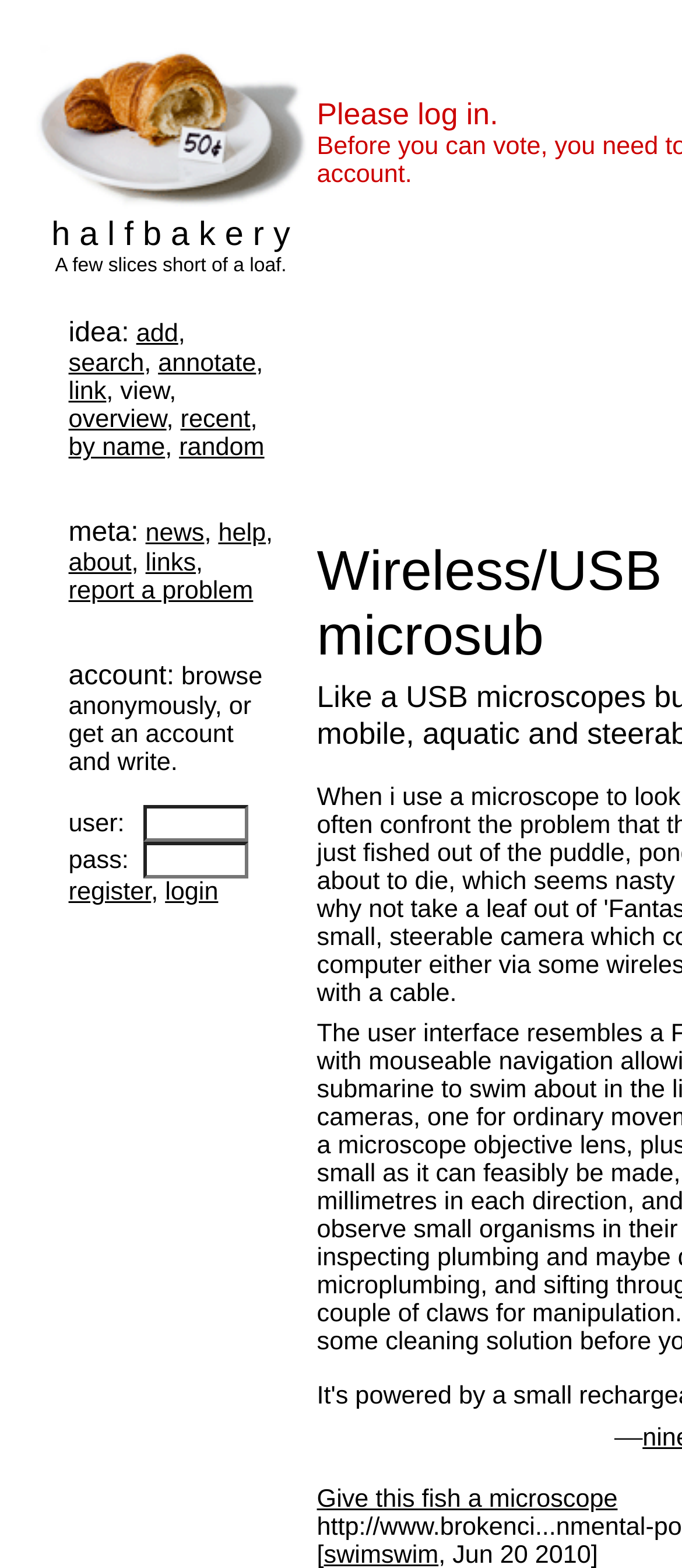Locate the bounding box coordinates of the clickable region necessary to complete the following instruction: "click on the 'add' link". Provide the coordinates in the format of four float numbers between 0 and 1, i.e., [left, top, right, bottom].

[0.2, 0.204, 0.261, 0.222]